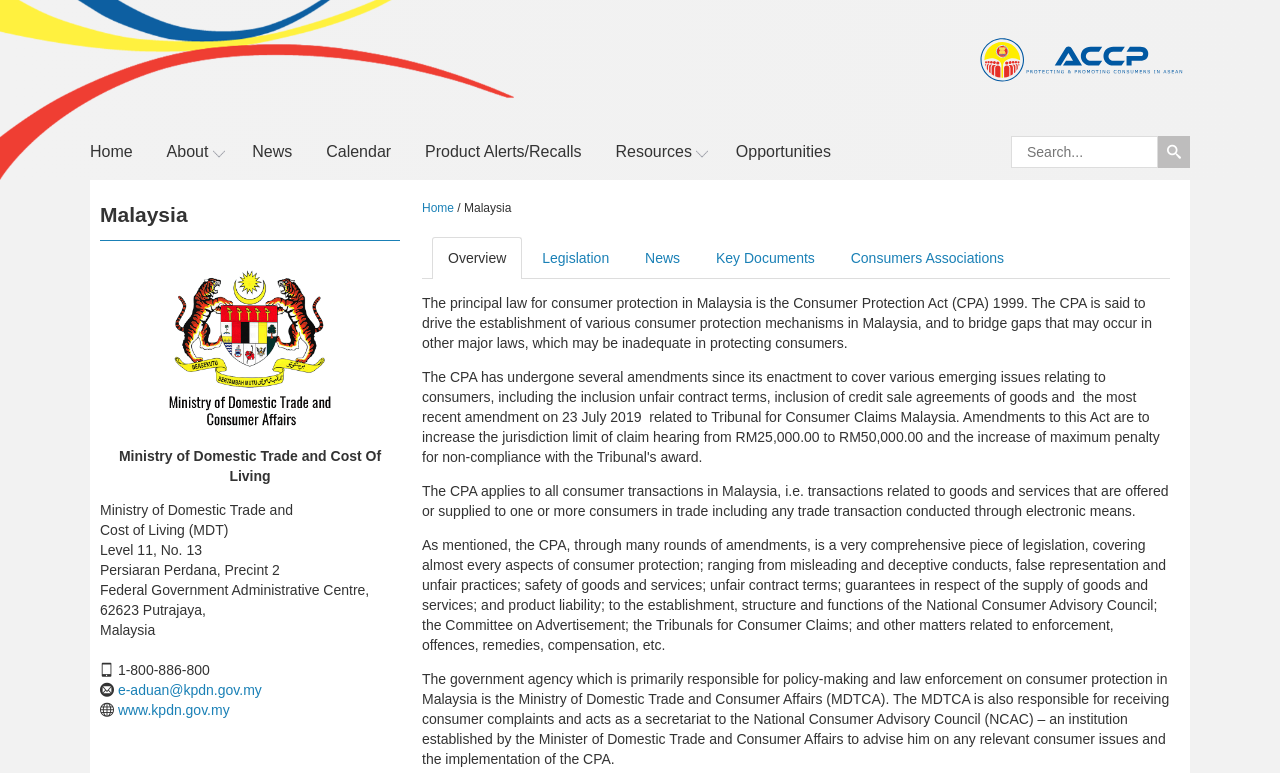What is the main law for consumer protection in Malaysia?
Refer to the image and give a detailed answer to the question.

I found the answer by looking at the StaticText element with the text 'The principal law for consumer protection in Malaysia is the Consumer Protection Act (CPA) 1999.' at coordinates [0.33, 0.382, 0.9, 0.454]. This text is likely to be describing the main law for consumer protection in Malaysia.